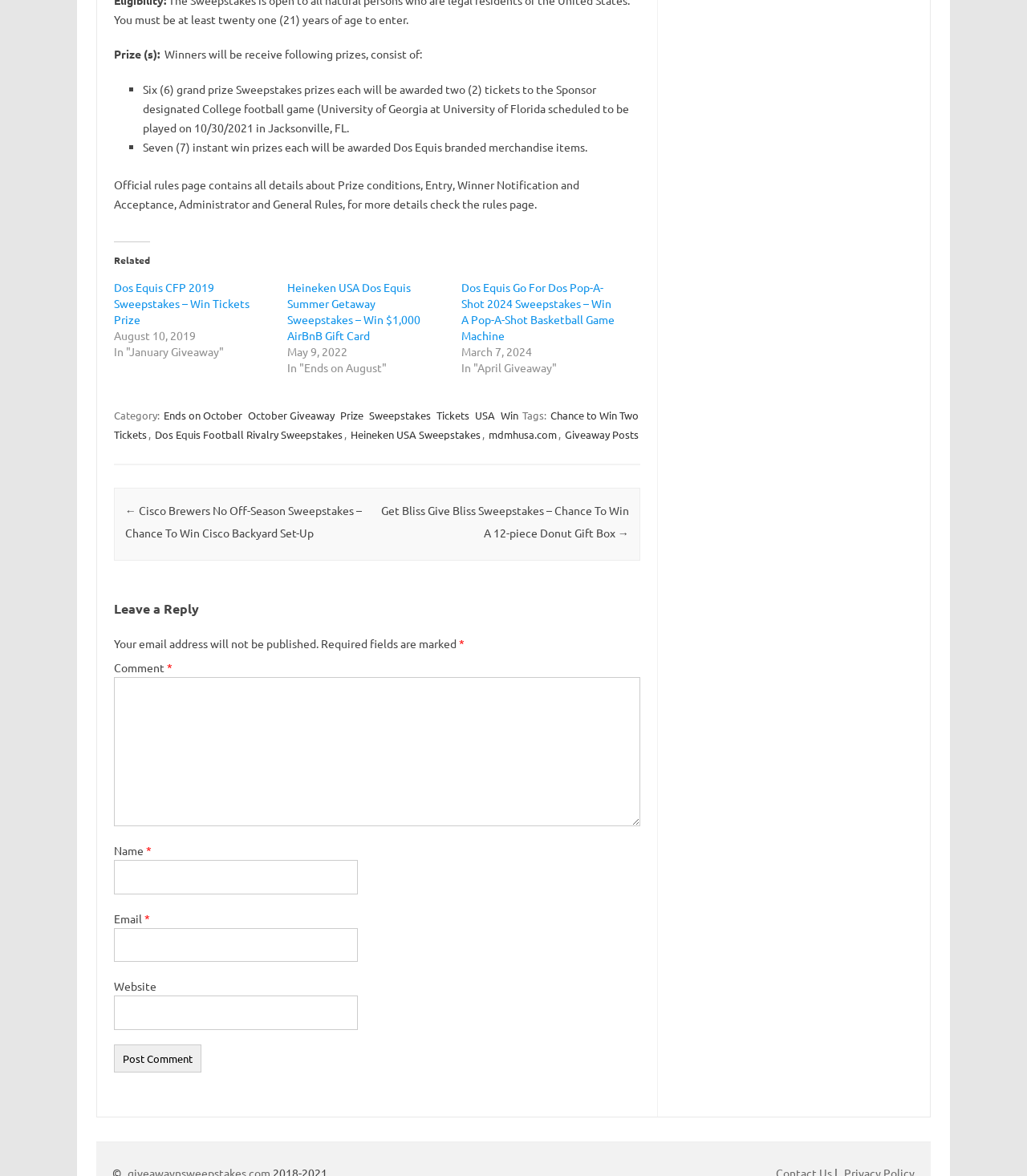Identify the bounding box coordinates of the element to click to follow this instruction: 'Click the link to view the Dos Equis CFP 2019 Sweepstakes'. Ensure the coordinates are four float values between 0 and 1, provided as [left, top, right, bottom].

[0.111, 0.238, 0.243, 0.277]